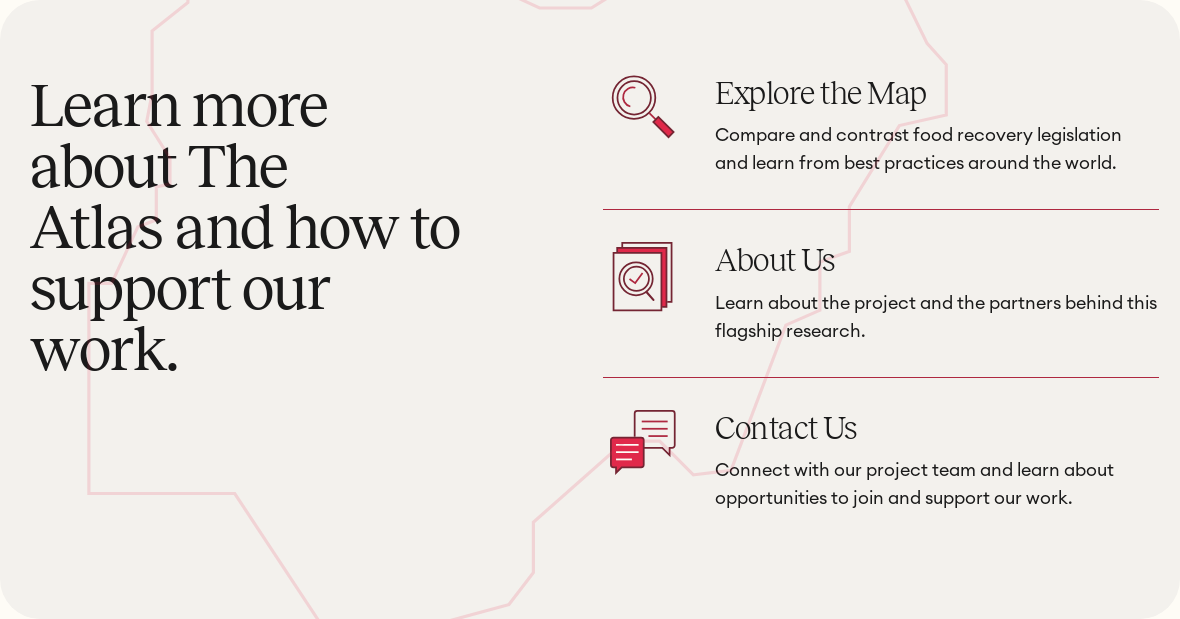Describe all the visual components present in the image.

The image presents an engaging header inviting viewers to "Learn more about The Atlas and how to support our work." Below this prominent title, three distinct sections highlight important aspects of the initiative: 

1. **Explore the Map**: This section encourages users to compare and contrast food recovery legislation globally, emphasizing the learning from best practices around the world.
   
2. **About Us**: This part provides insights into the project and its partners, underlining the significance of collaboration in this flagship research.

3. **Contact Us**: This section invites individuals to connect with the project team, offering opportunities for involvement and support.

The overall design features a clean layout with a light background and red accents, promoting clarity and accessibility of the information presented.